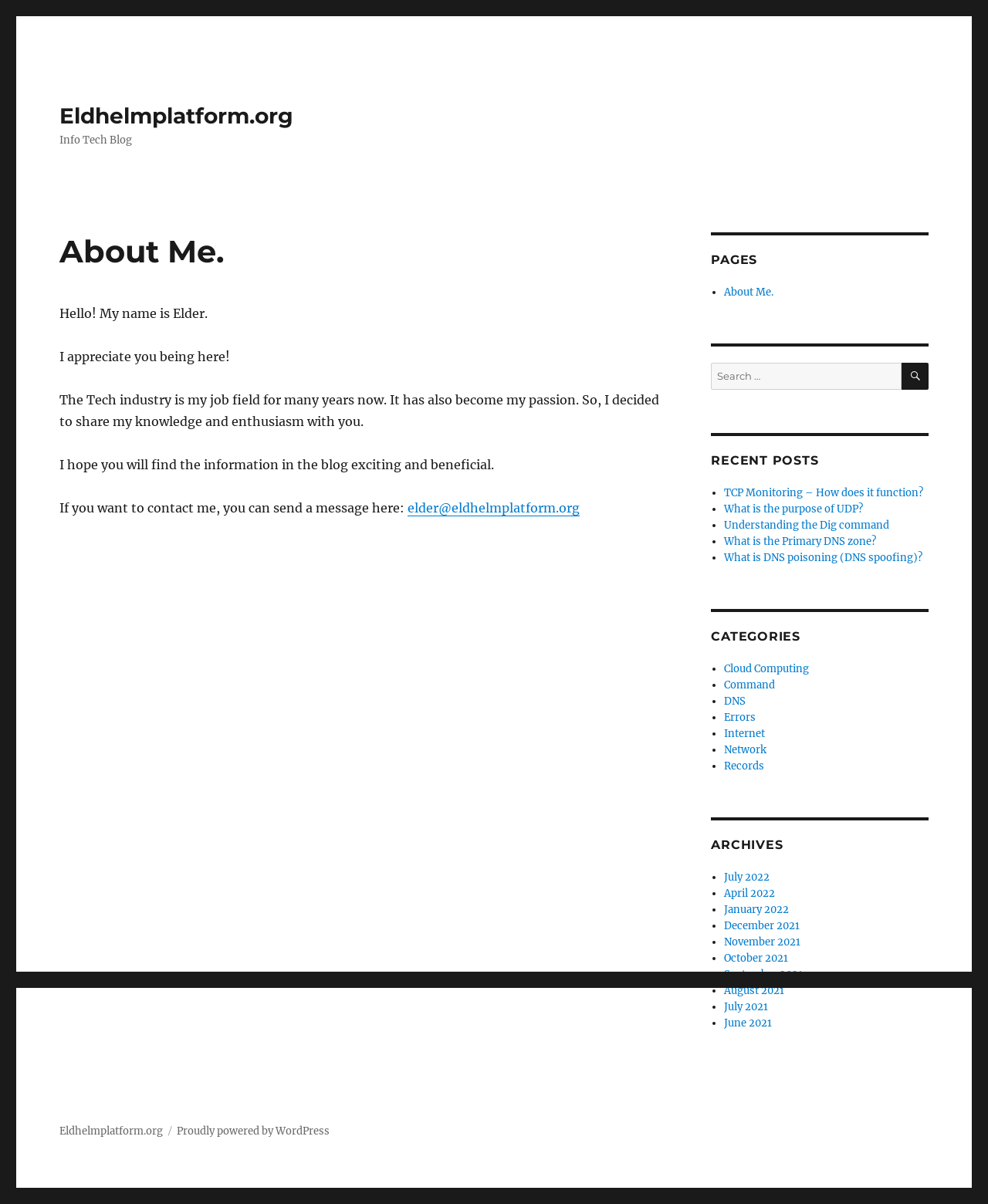How can you contact the author?
Look at the image and answer the question using a single word or phrase.

Send a message to elder@eldhelmplatform.org